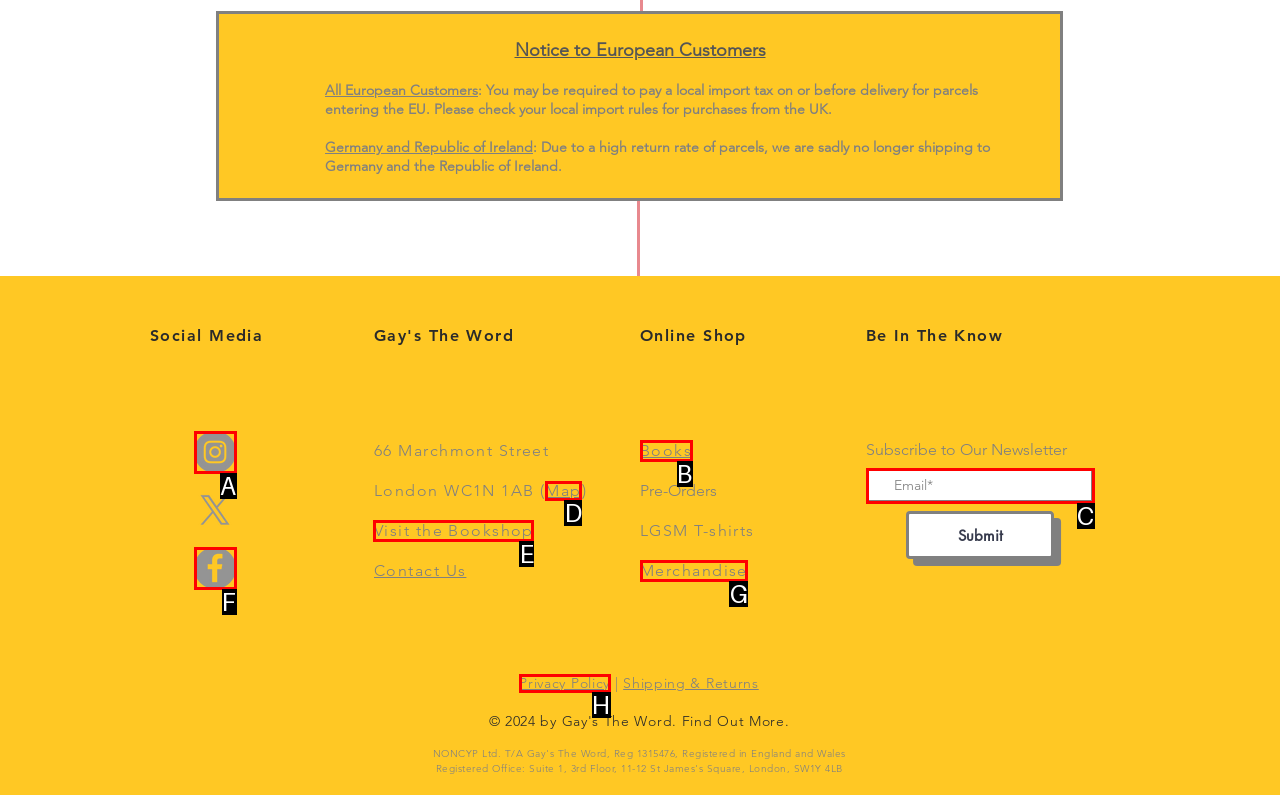To perform the task "Visit the Bookshop", which UI element's letter should you select? Provide the letter directly.

E